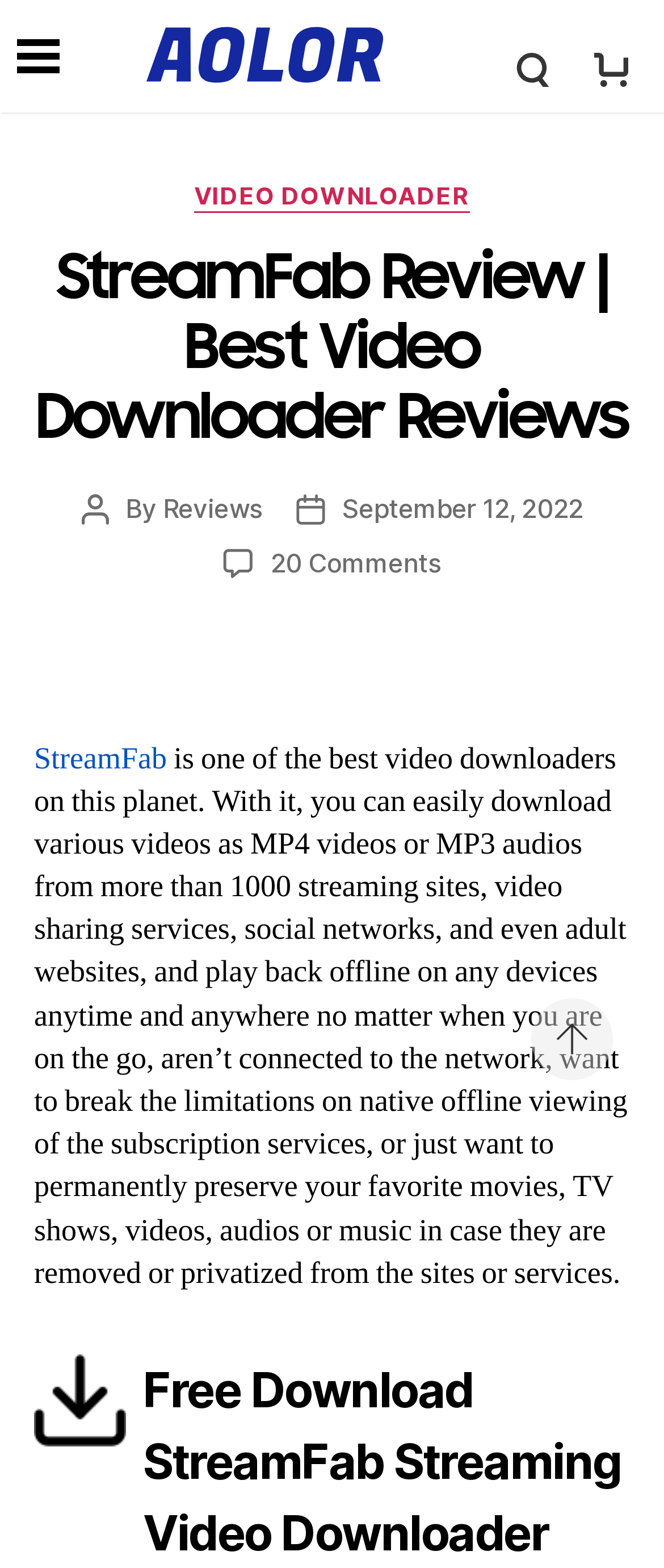What is the purpose of the search icon?
Give a detailed response to the question by analyzing the screenshot.

I found the answer by looking at the layout of the webpage and identifying the search icon, which is typically used for searching purposes.